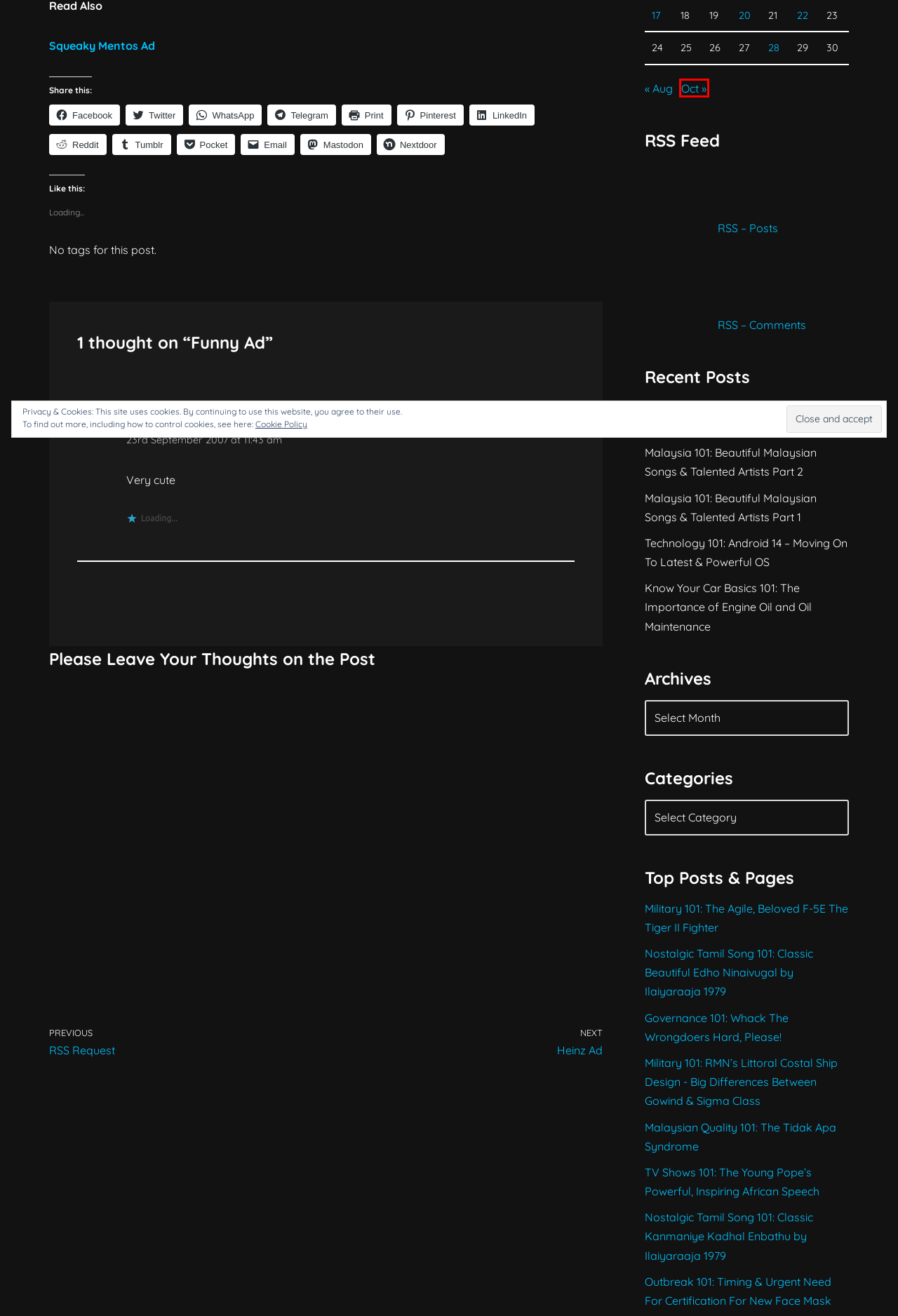You are provided a screenshot of a webpage featuring a red bounding box around a UI element. Choose the webpage description that most accurately represents the new webpage after clicking the element within the red bounding box. Here are the candidates:
A. Outbreak 101: Timing & Urgent Need For Certification For New Face Mask
B. October 2007 » BJ - Thoughts
C. Malaysia 101: Beautiful Malaysian Songs & Talented Artists Part 1
D. Technology 101: Android 14 - Moving On To Latest & Powerful OS
E. Malaysian Quality 101: The Tidak Apa Syndrome
F. Military 101: RMN’s Littoral Costal Ship Design - Big Differences Between Gowind & Sigma Class
G. Nostalgic Tamil Song 101: Classic Beautiful Edho Ninaivugal By Ilaiyaraaja 1979
H. Military 101: The Agile, Beloved F-5E The Tiger II Fighter

B